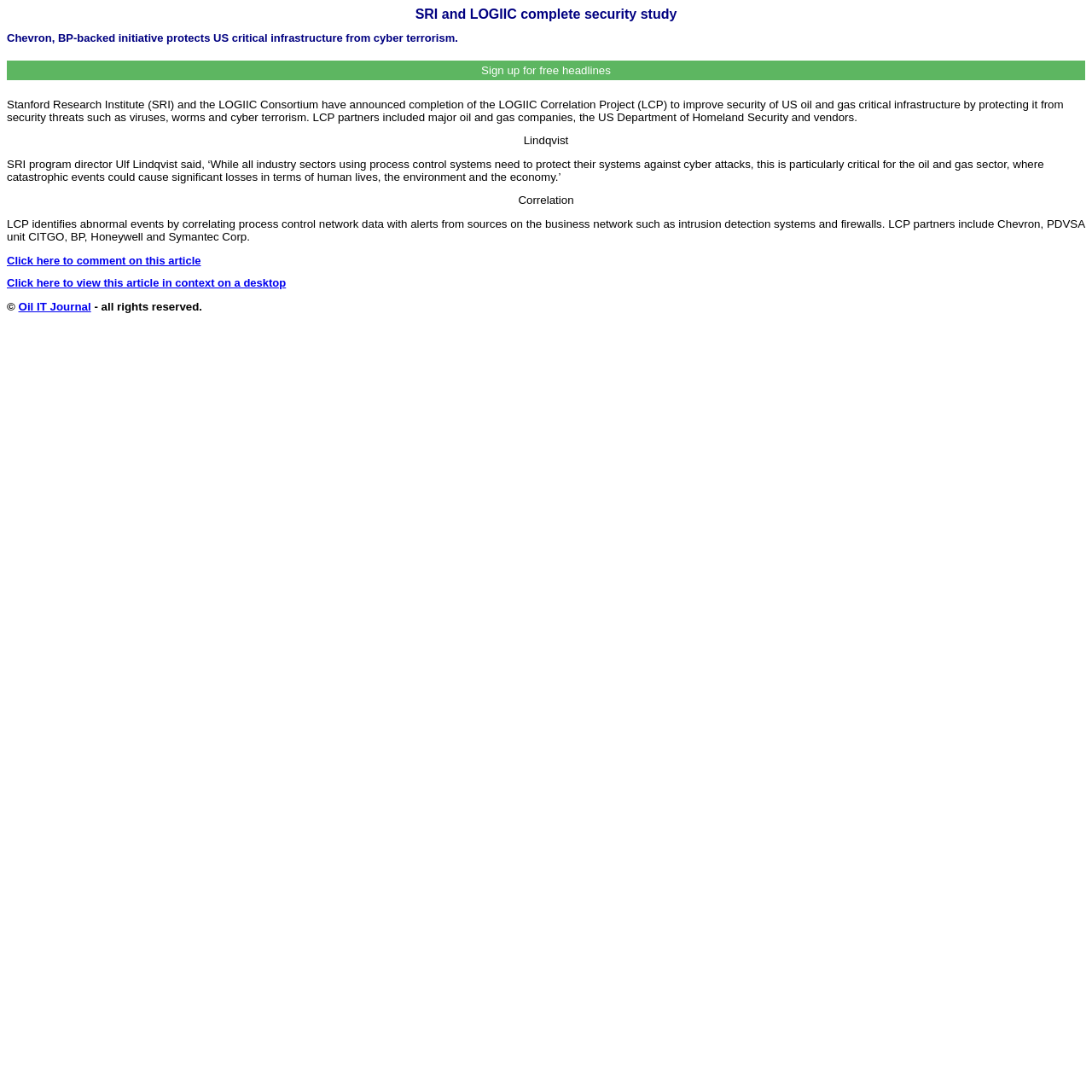What is the purpose of LCP?
Please craft a detailed and exhaustive response to the question.

The webpage explains that the LOGIIC Correlation Project identifies abnormal events by correlating process control network data with alerts from sources on the business network, such as intrusion detection systems and firewalls, to protect US oil and gas critical infrastructure from cyber attacks.